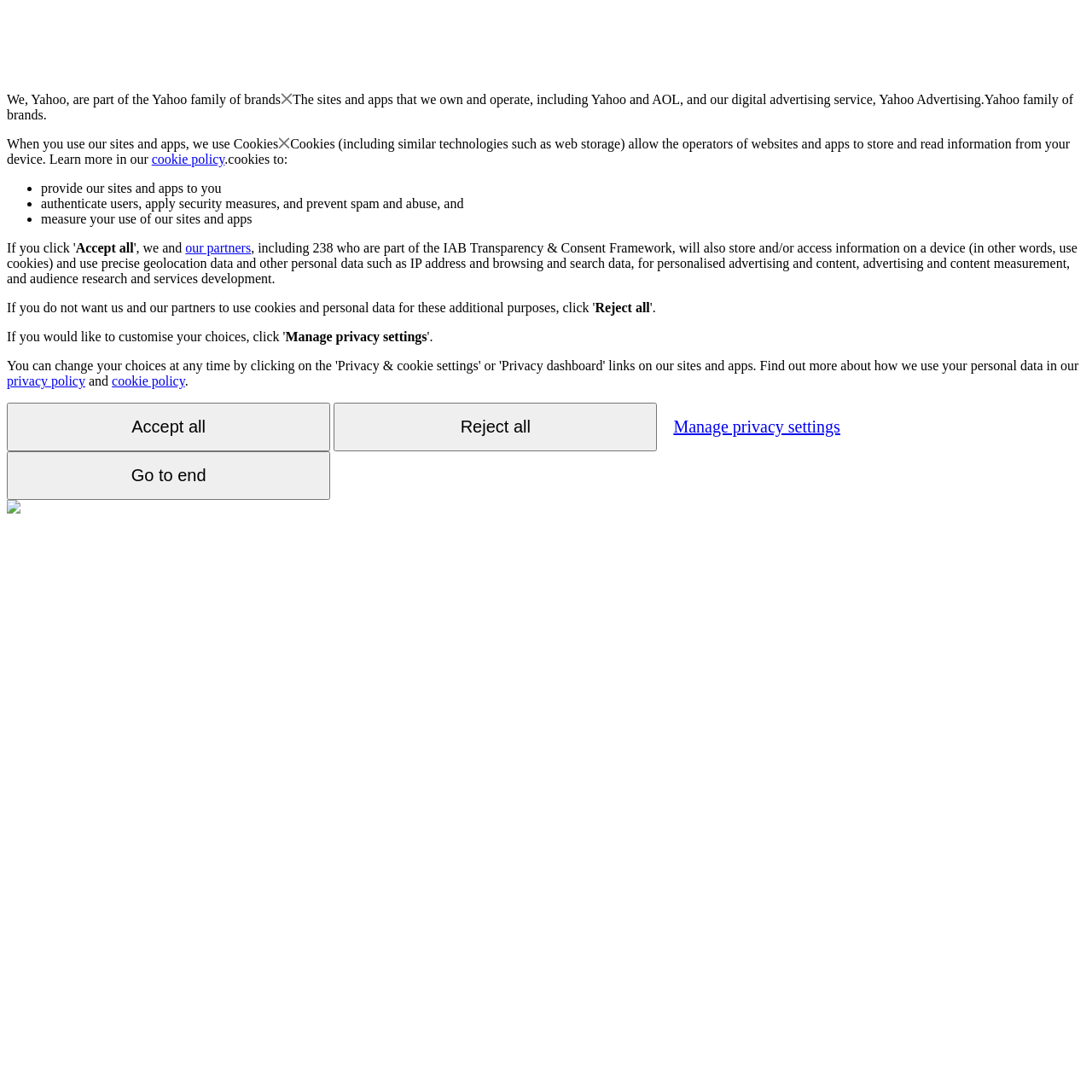Please indicate the bounding box coordinates for the clickable area to complete the following task: "Read the next article". The coordinates should be specified as four float numbers between 0 and 1, i.e., [left, top, right, bottom].

None